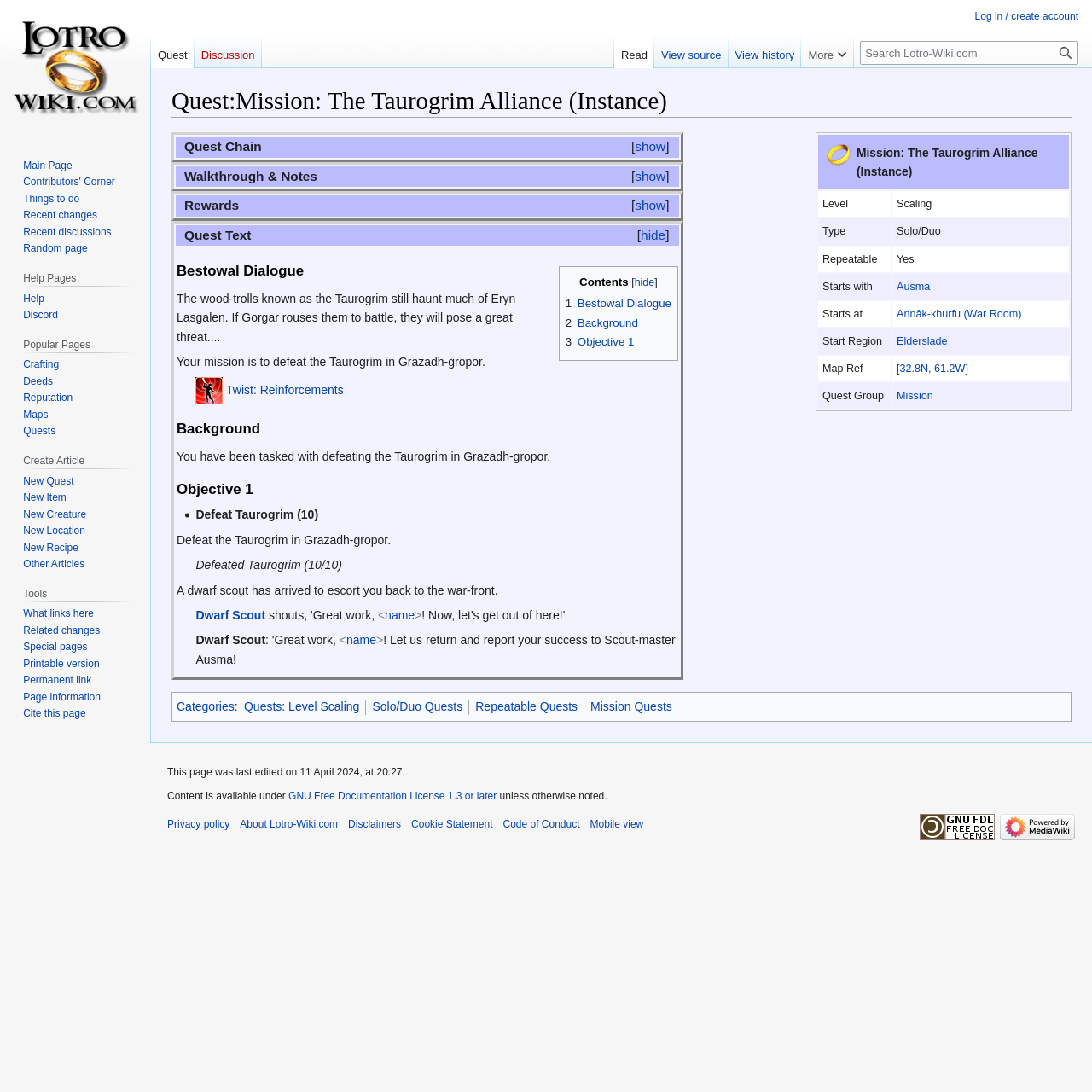Respond to the following query with just one word or a short phrase: 
Where does the mission take place?

Grazadh-gropor